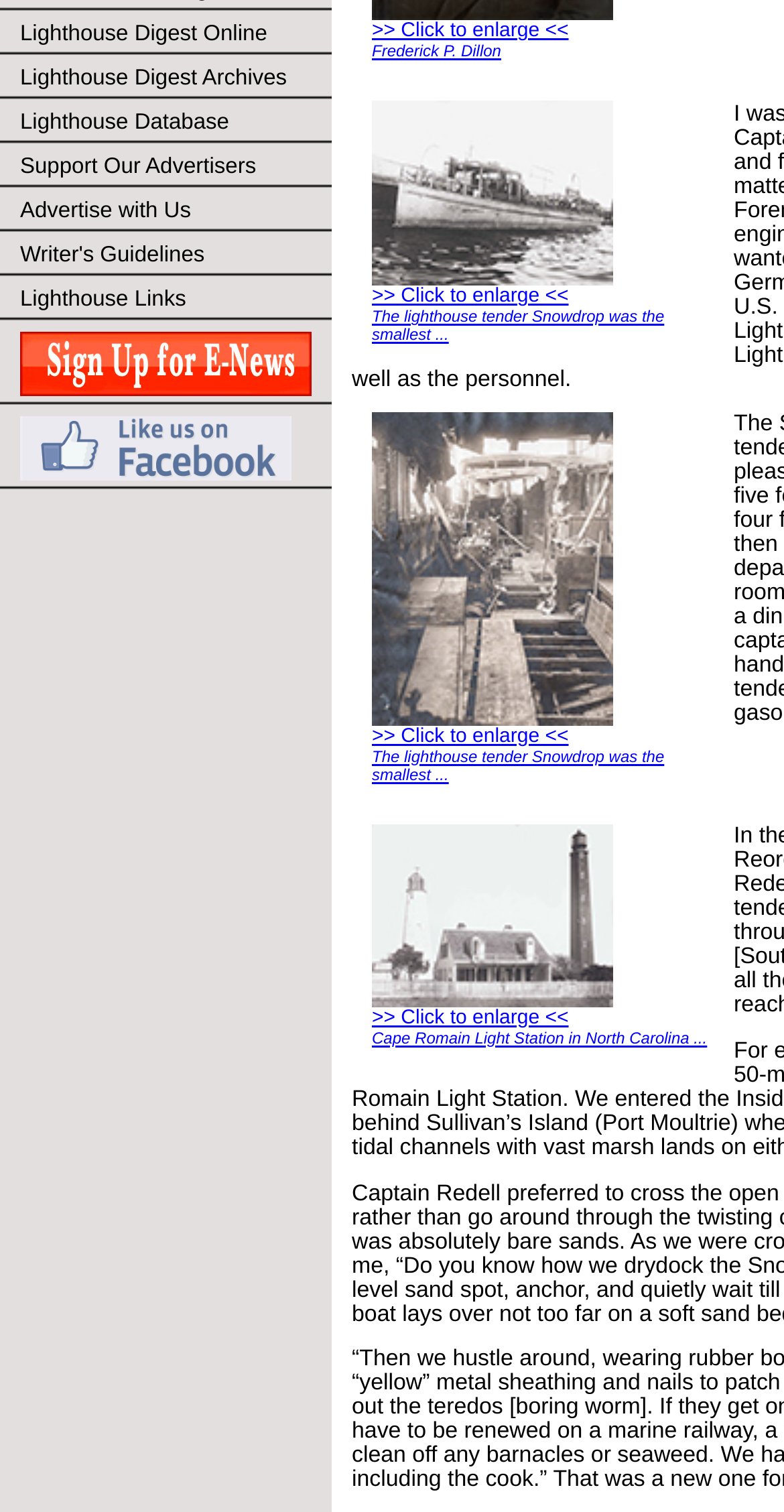Return the bounding box coordinates of the UI element that corresponds to this description: "Lighthouse Links". The coordinates must be given as four float numbers in the range of 0 and 1, [left, top, right, bottom].

[0.0, 0.184, 0.423, 0.213]